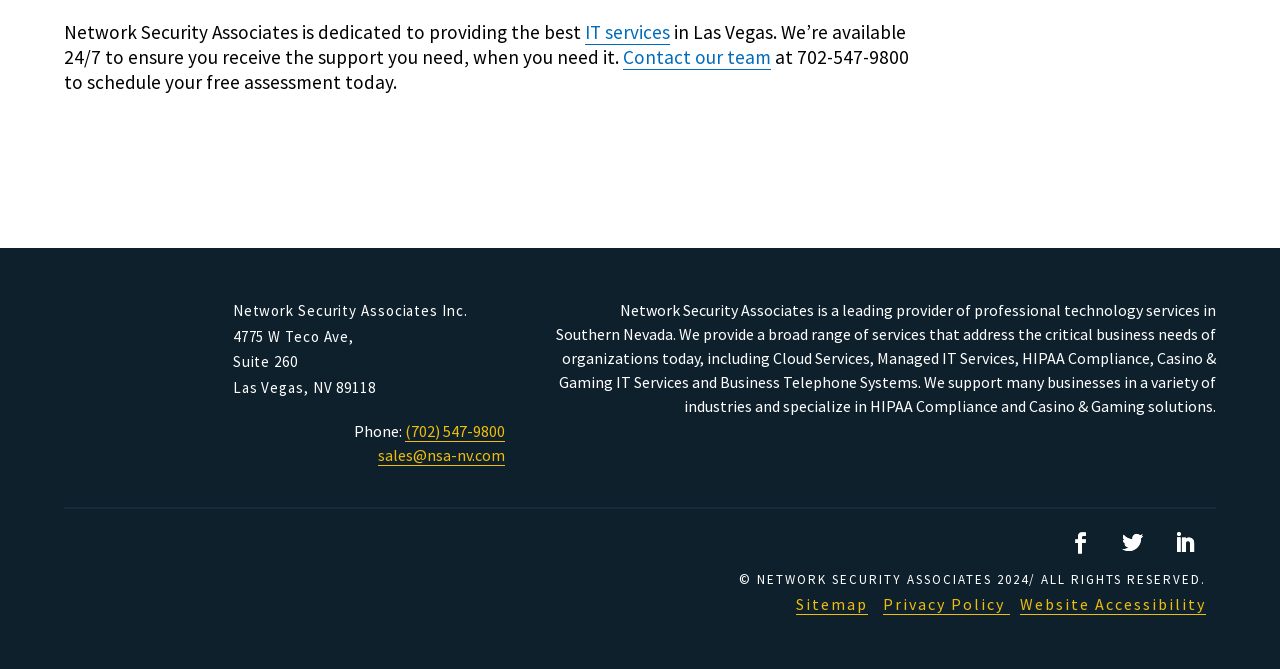Answer briefly with one word or phrase:
What is the company's phone number?

(702) 547-9800